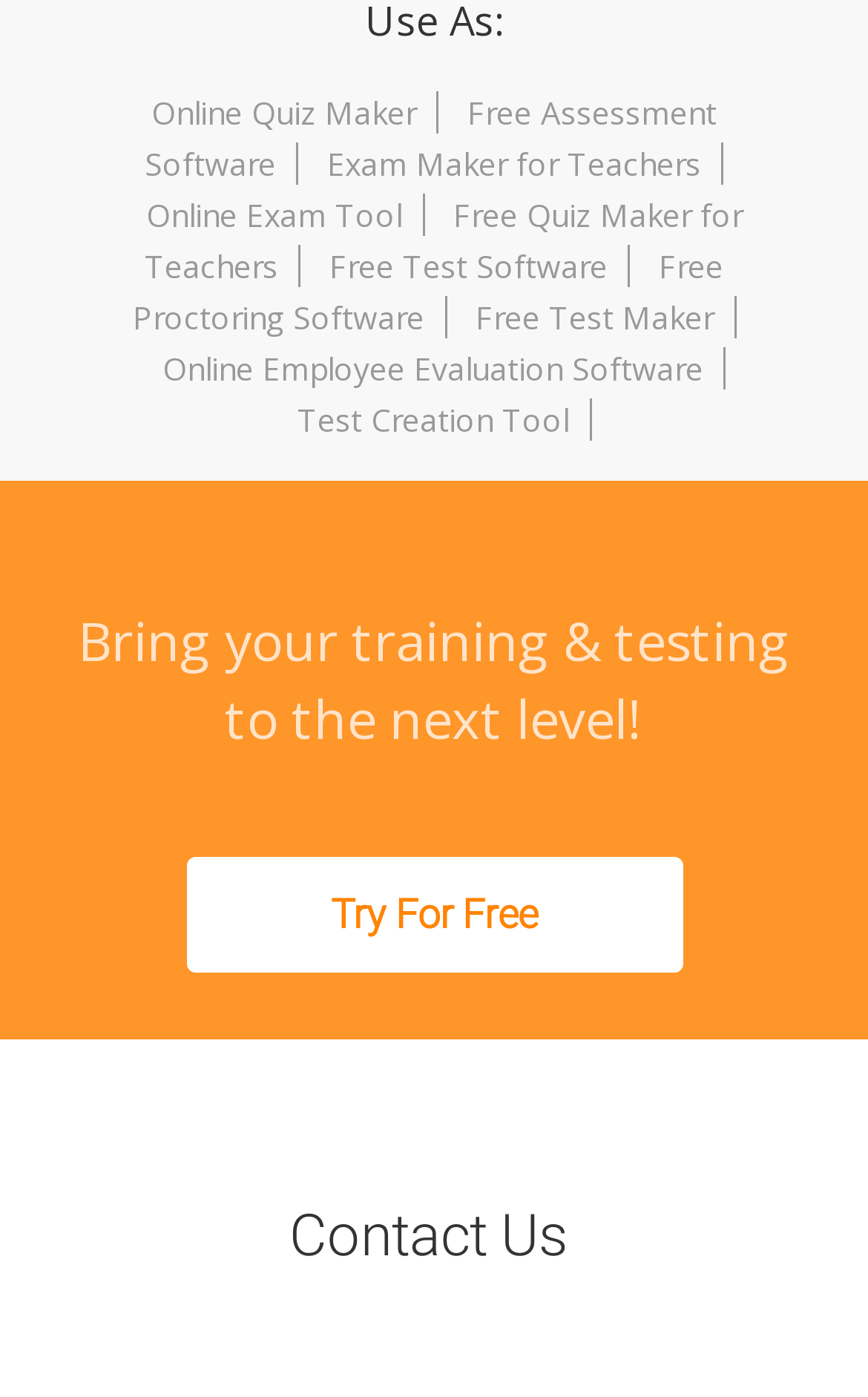Identify the bounding box coordinates of the section to be clicked to complete the task described by the following instruction: "Explore Exam Maker for Teachers". The coordinates should be four float numbers between 0 and 1, formatted as [left, top, right, bottom].

[0.354, 0.103, 0.833, 0.133]